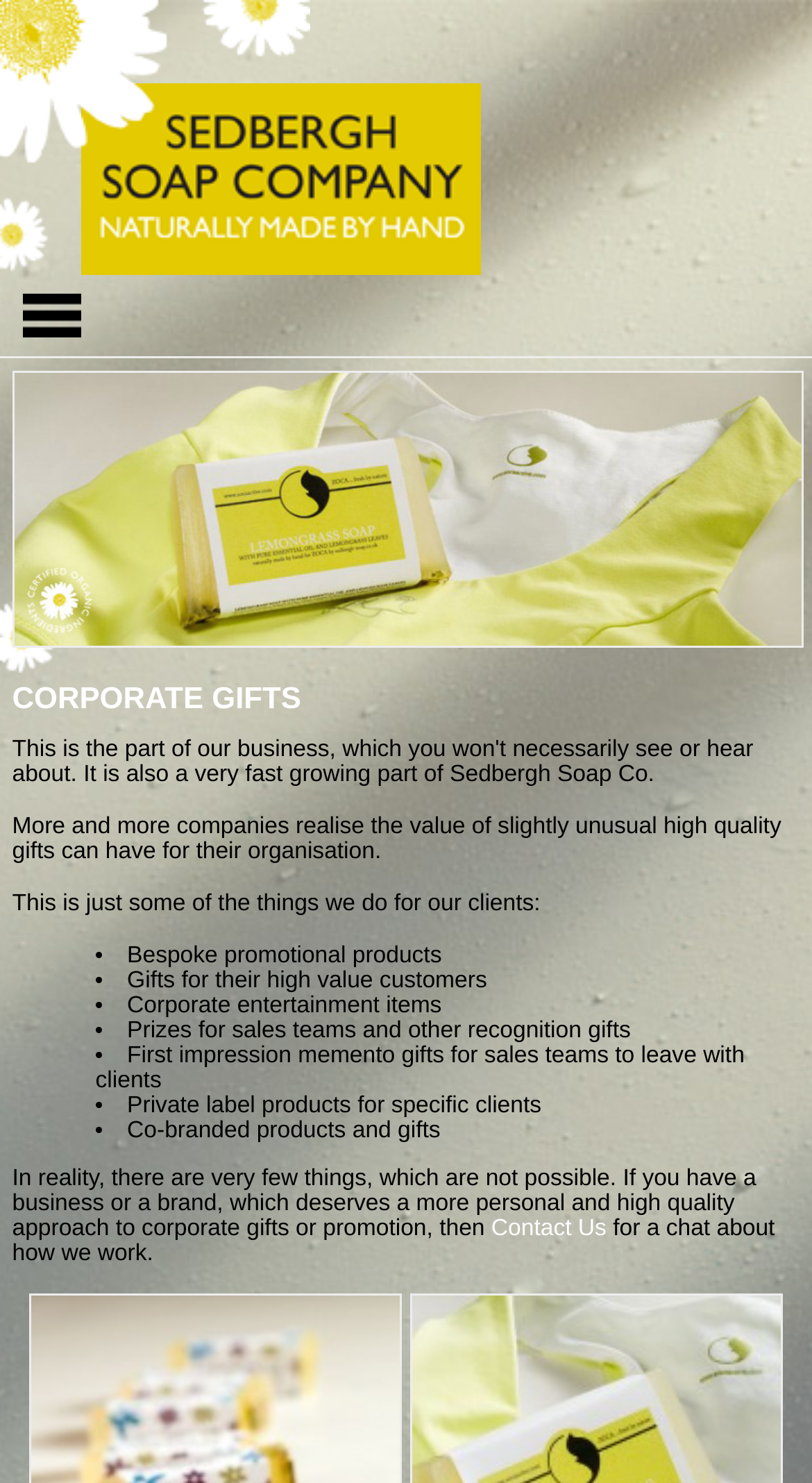What is the name of the company?
Using the screenshot, give a one-word or short phrase answer.

Sedbergh Soap Company